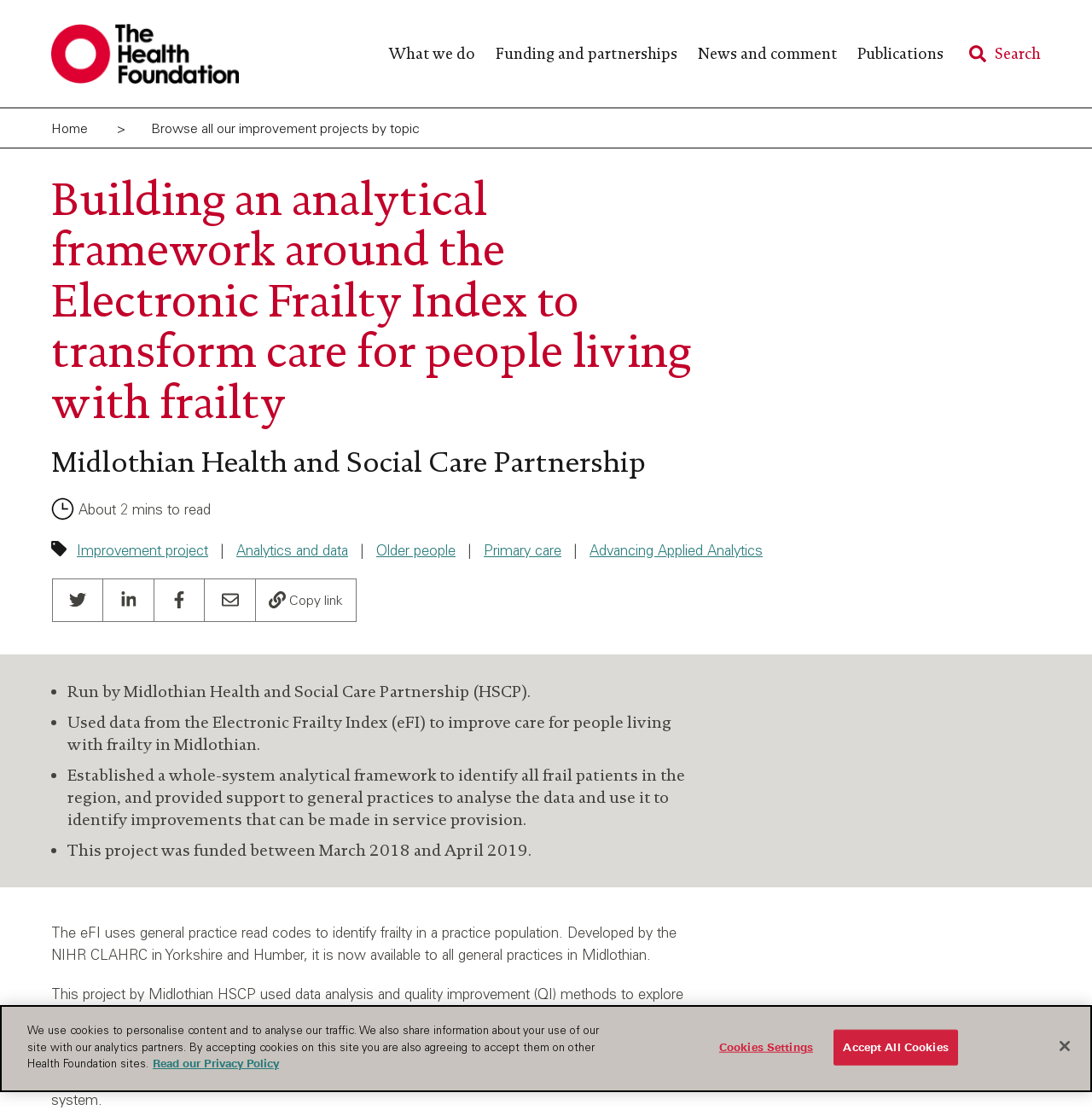Please find the top heading of the webpage and generate its text.

Building an analytical framework around the Electronic Frailty Index to transform care for people living with frailty
Midlothian Health and Social Care Partnership